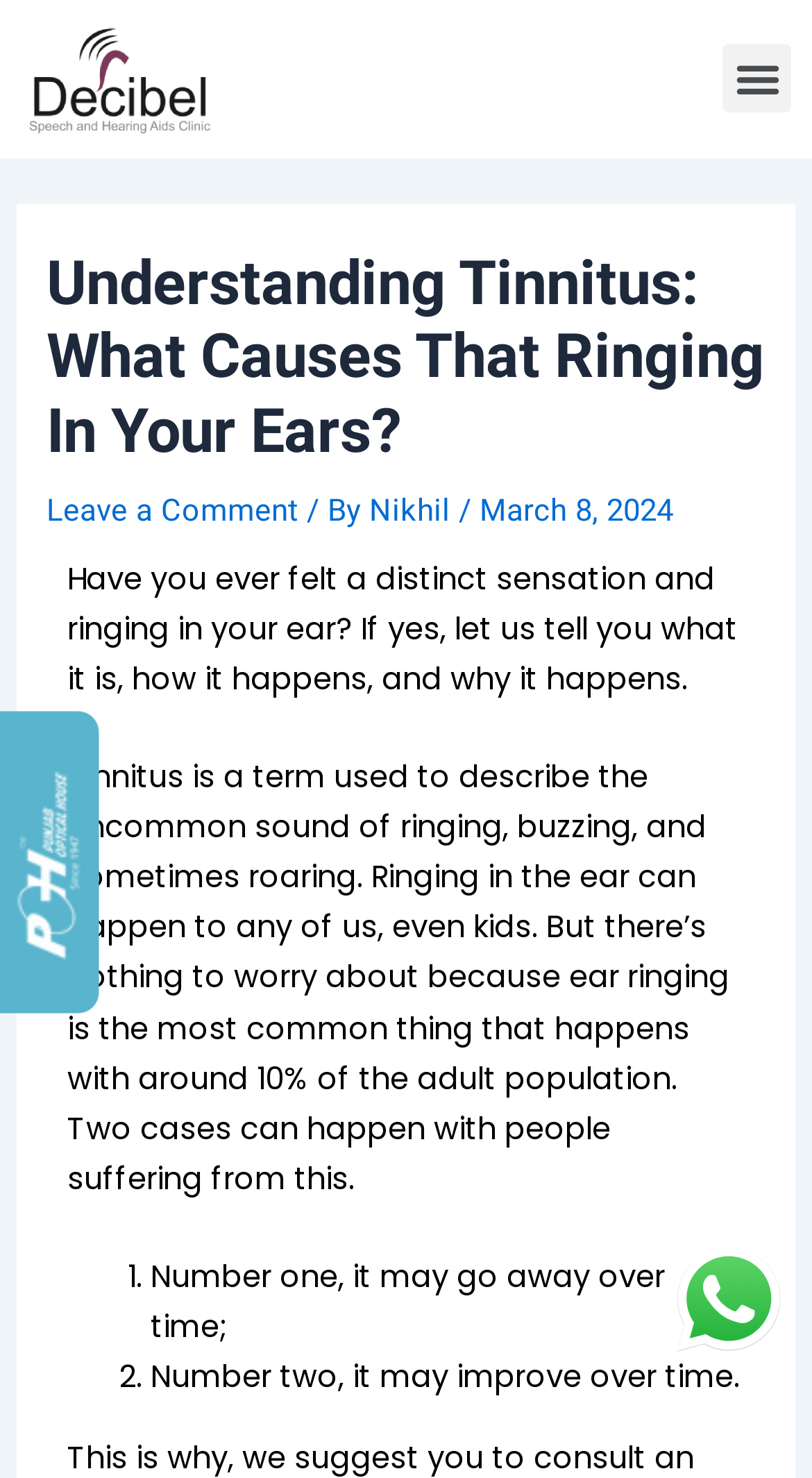Based on the image, provide a detailed and complete answer to the question: 
What is the term used to describe the uncommon sound of ringing in the ear?

Based on the webpage content, I found that the term 'tinnitus' is used to describe the uncommon sound of ringing, buzzing, and sometimes roaring in the ear.